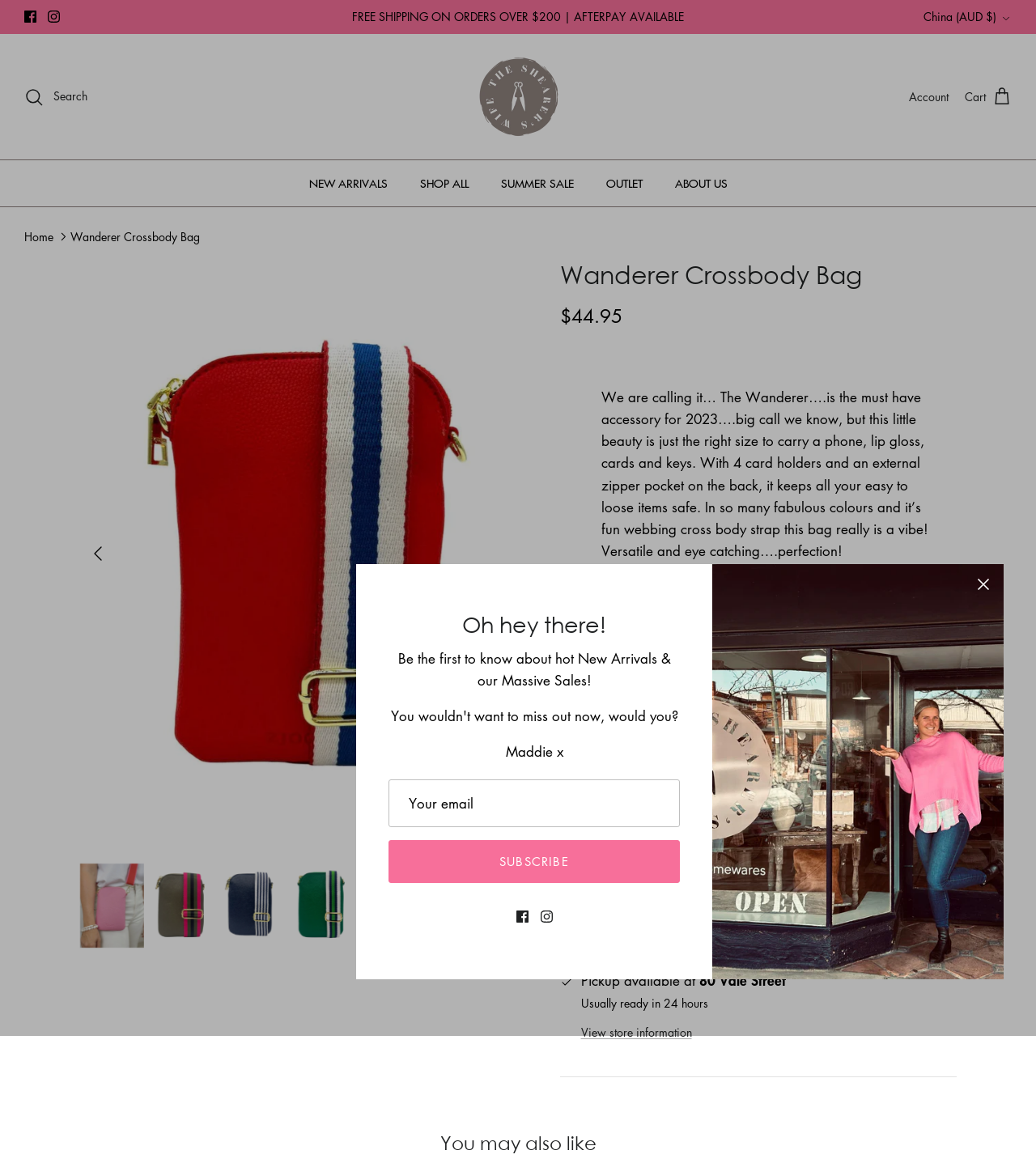Determine the bounding box coordinates of the section to be clicked to follow the instruction: "Click the 'ADD TO CART' button". The coordinates should be given as four float numbers between 0 and 1, formatted as [left, top, right, bottom].

[0.54, 0.719, 0.923, 0.753]